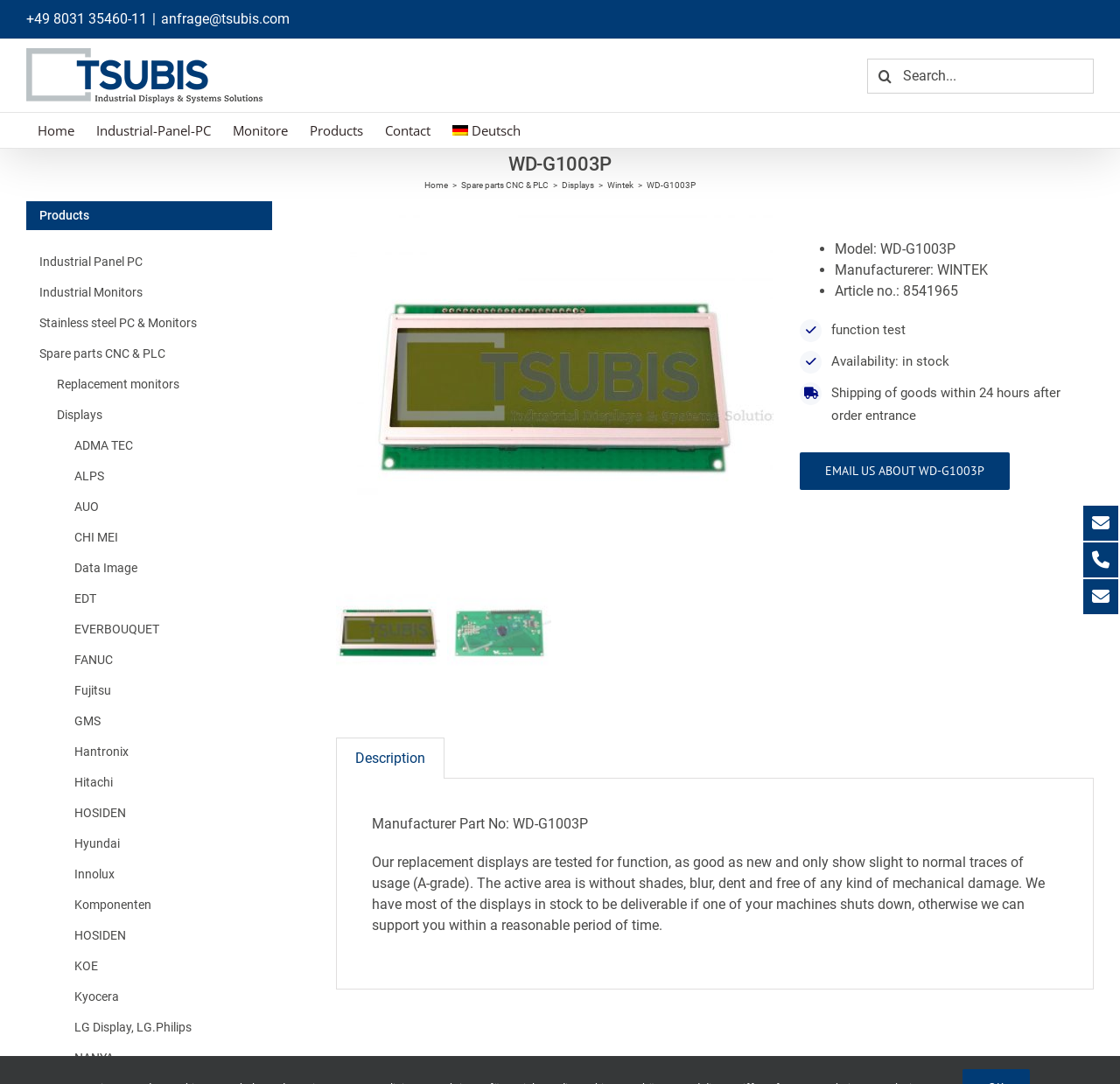Pinpoint the bounding box coordinates of the clickable element needed to complete the instruction: "Contact us via email". The coordinates should be provided as four float numbers between 0 and 1: [left, top, right, bottom].

[0.714, 0.417, 0.901, 0.452]